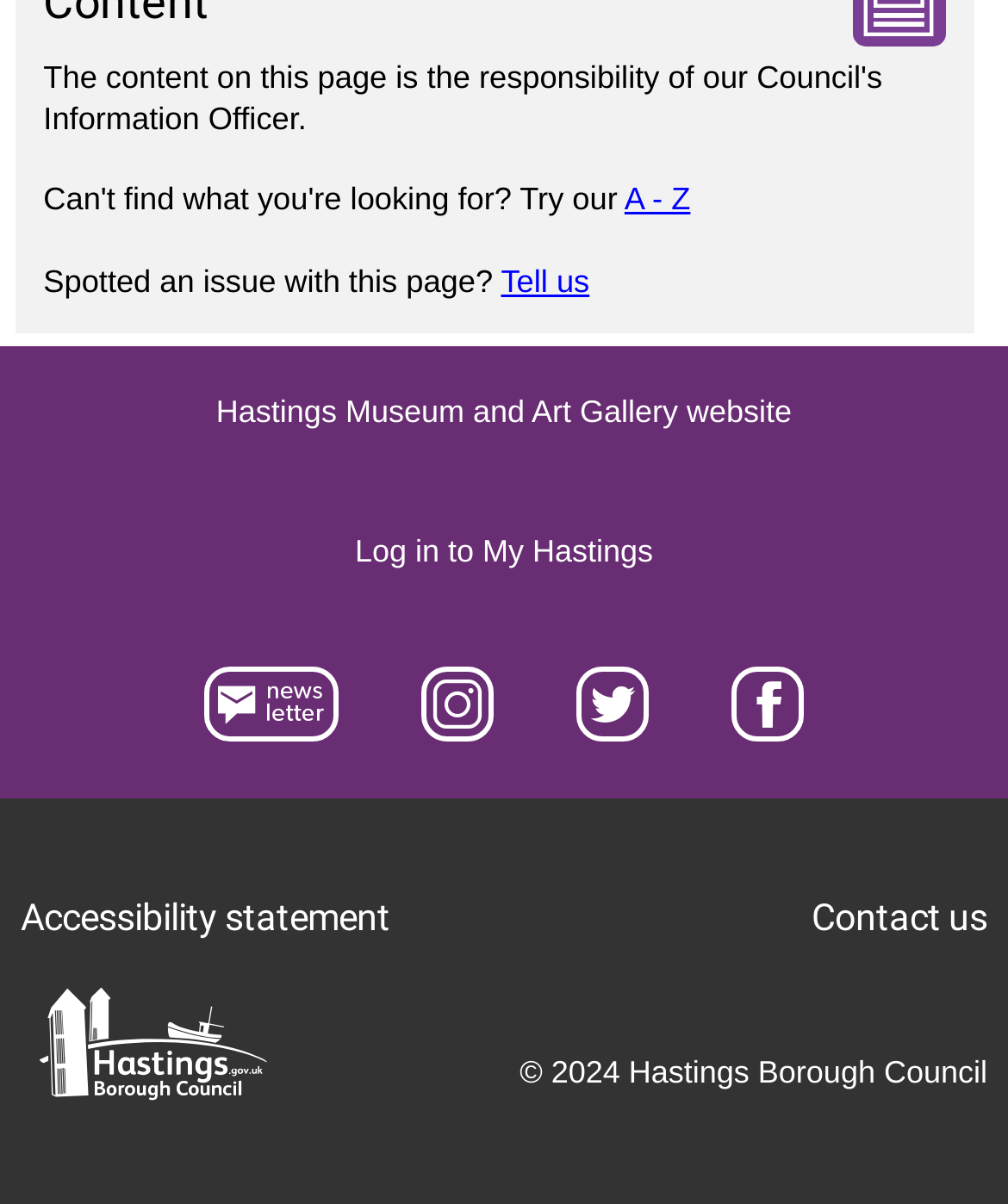Respond to the question below with a single word or phrase: What is the first sister site listed?

Hastings Museum and Art Gallery website